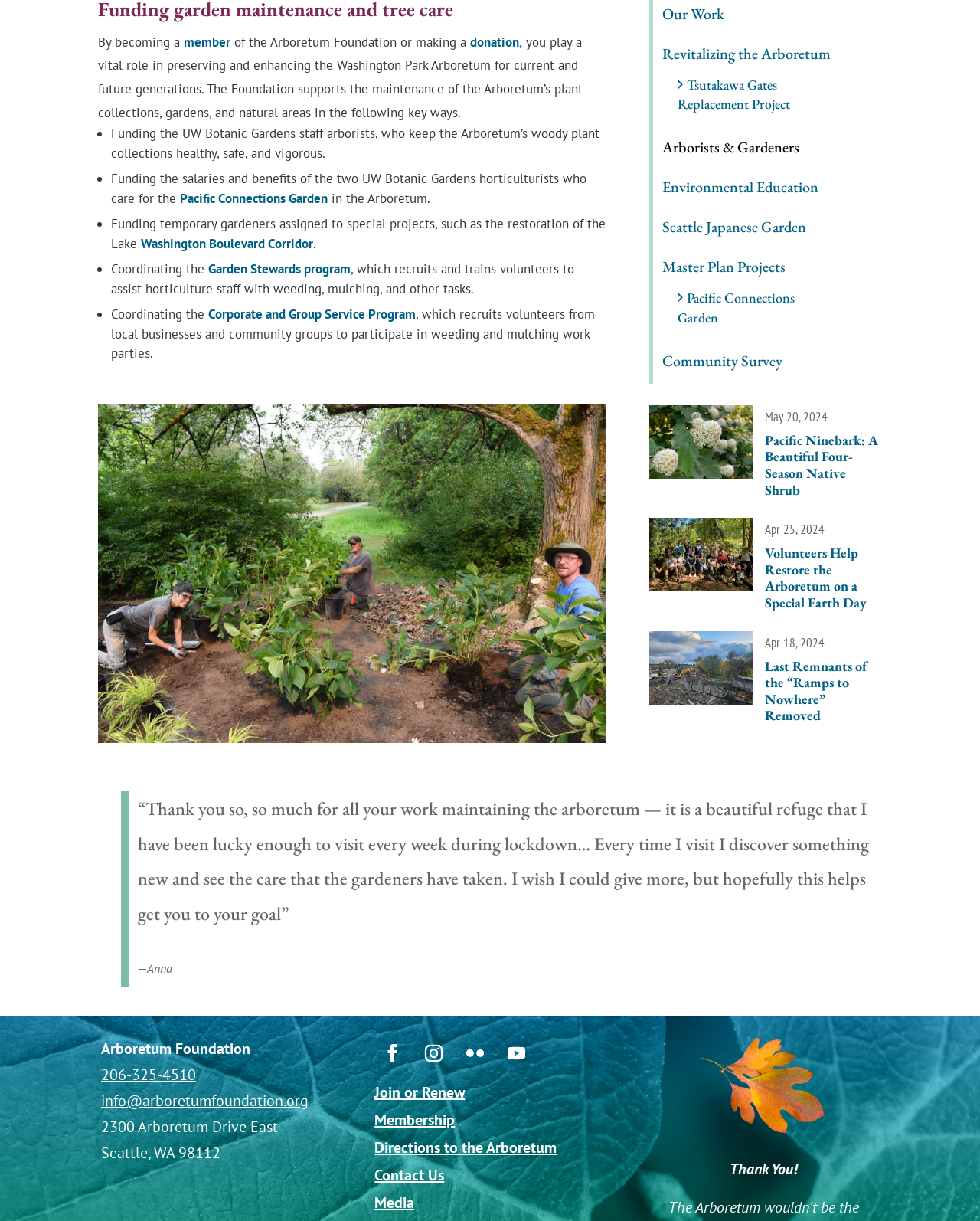Give the bounding box coordinates for the element described by: "Directions to the Arboretum".

[0.382, 0.933, 0.568, 0.951]